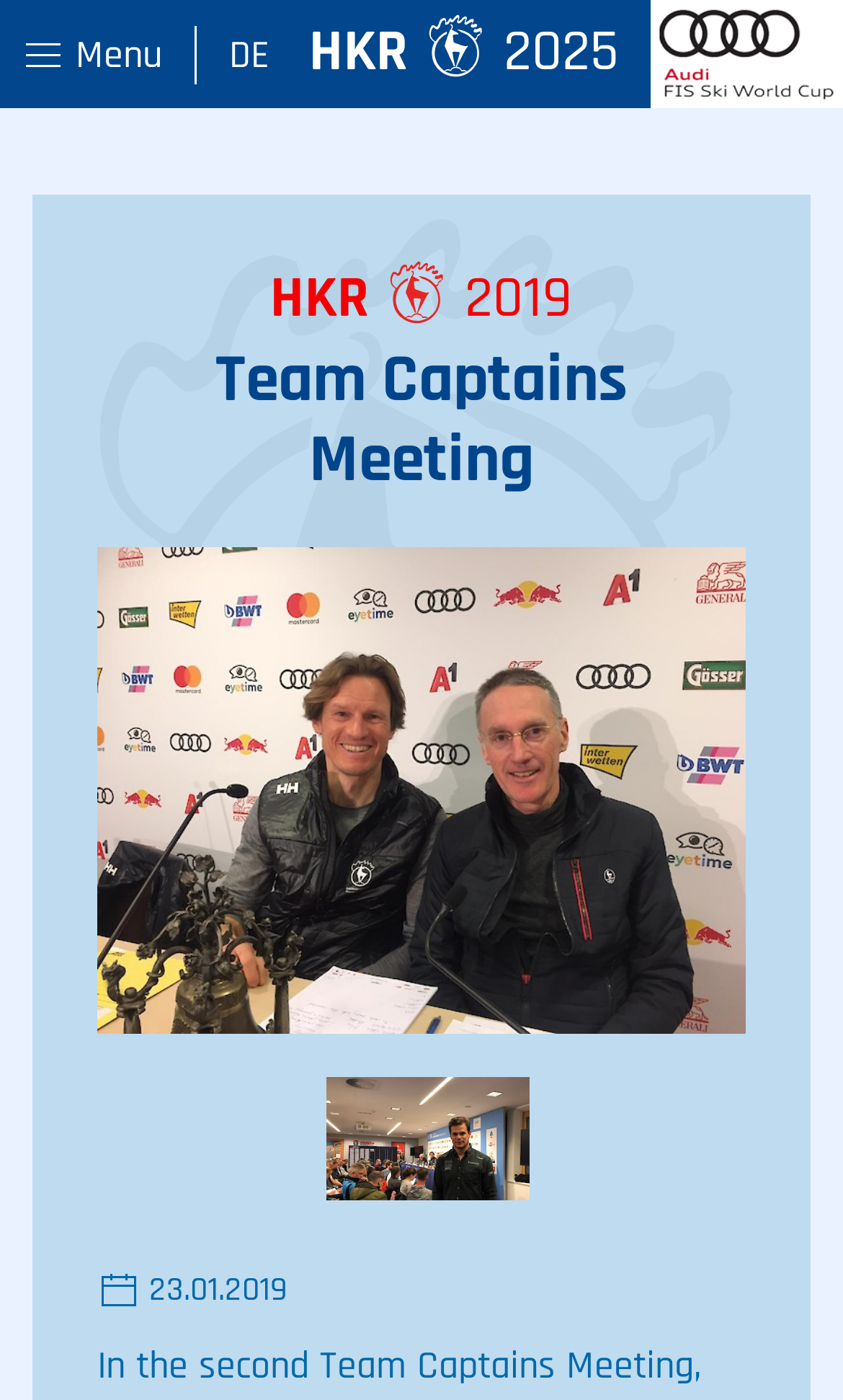Give a one-word or phrase response to the following question: What is the date mentioned on the page?

23.01.2019